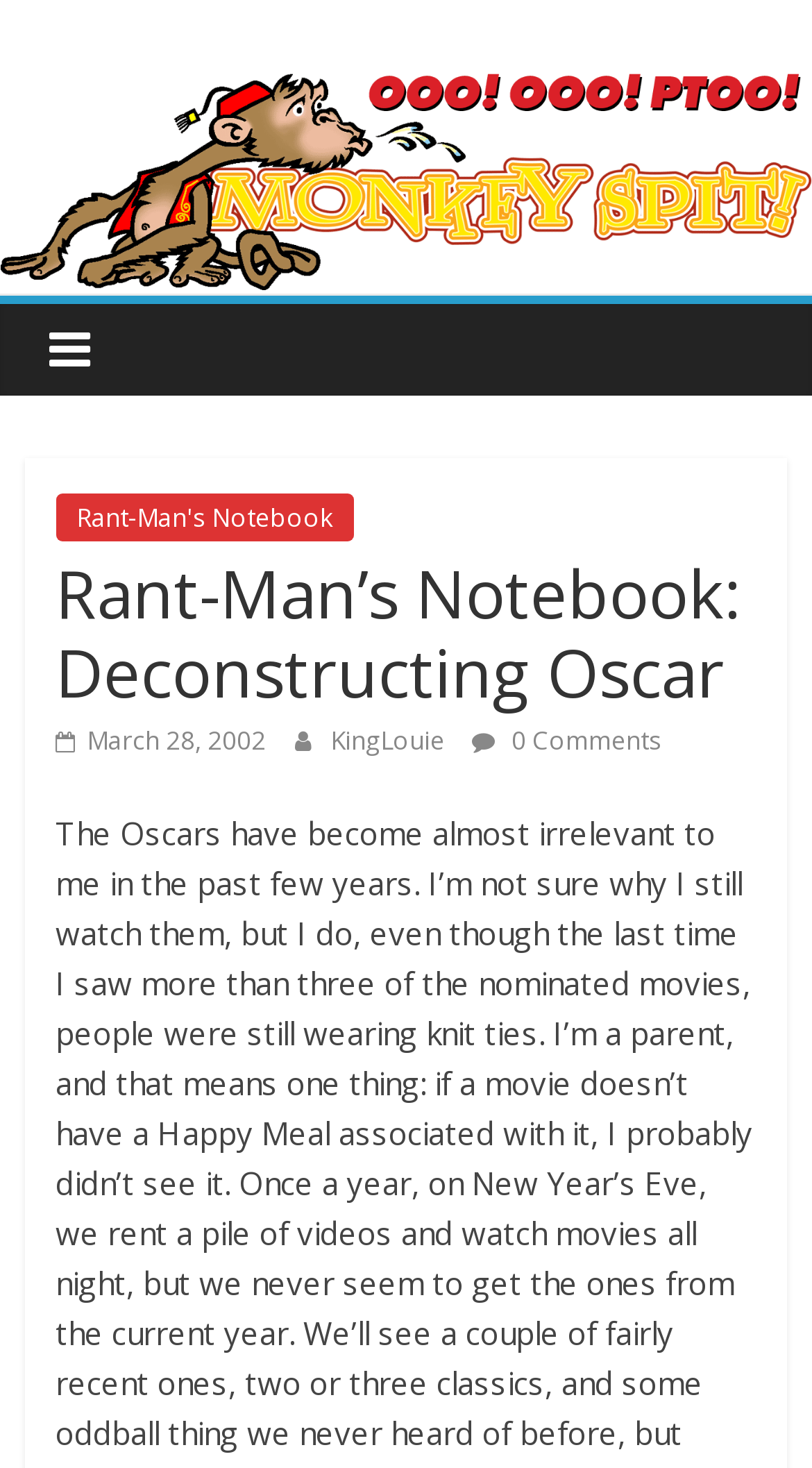Ascertain the bounding box coordinates for the UI element detailed here: "KingLouie". The coordinates should be provided as [left, top, right, bottom] with each value being a float between 0 and 1.

[0.407, 0.493, 0.556, 0.517]